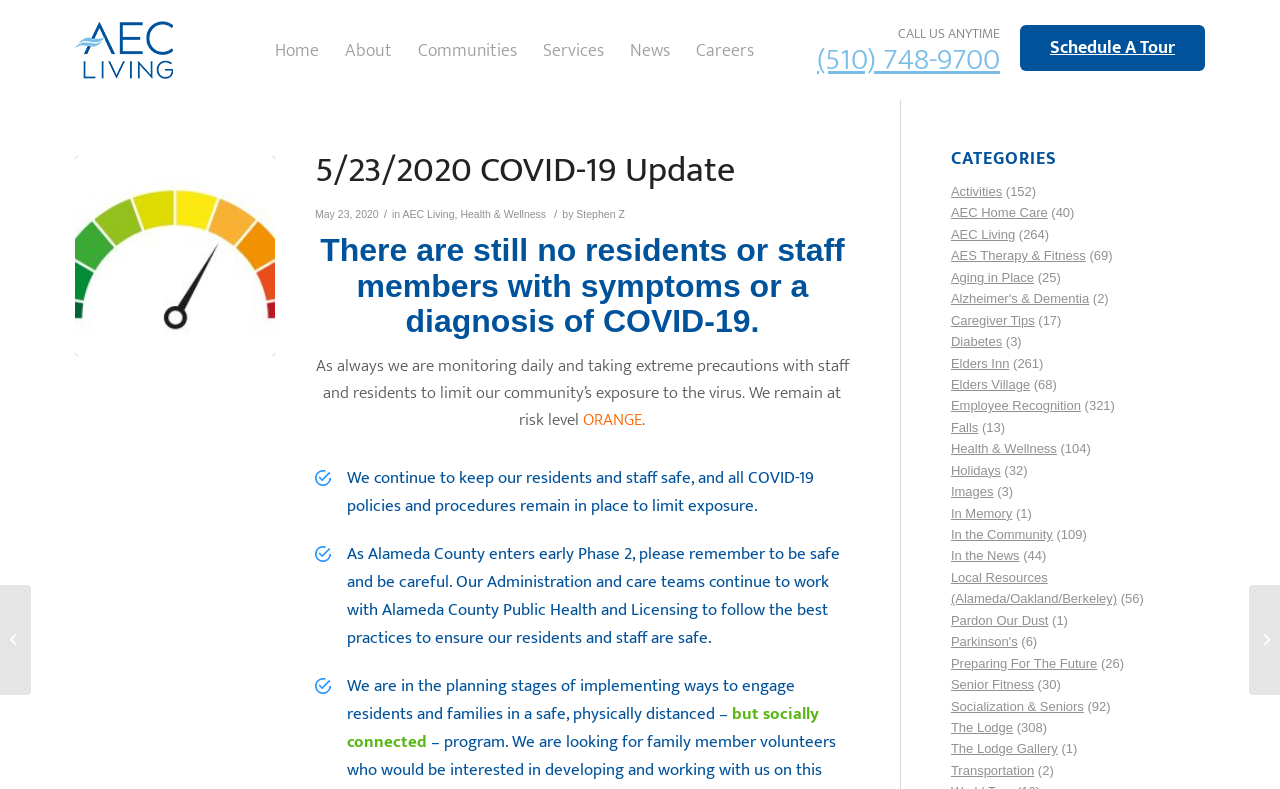Identify the bounding box coordinates for the UI element described as follows: About. Use the format (top-left x, top-left y, bottom-right x, bottom-right y) and ensure all values are floating point numbers between 0 and 1.

[0.259, 0.0, 0.316, 0.127]